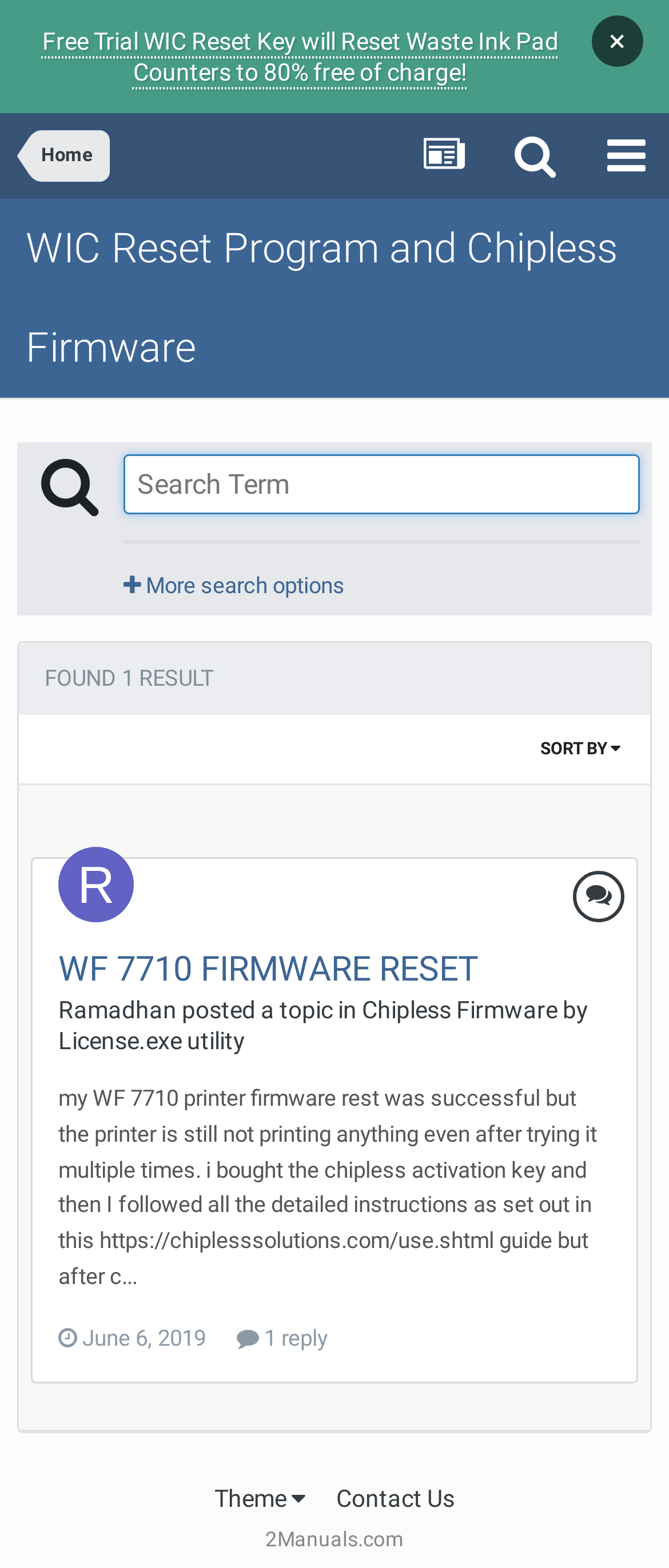Could you find the bounding box coordinates of the clickable area to complete this instruction: "Sort the results"?

[0.782, 0.464, 0.954, 0.492]